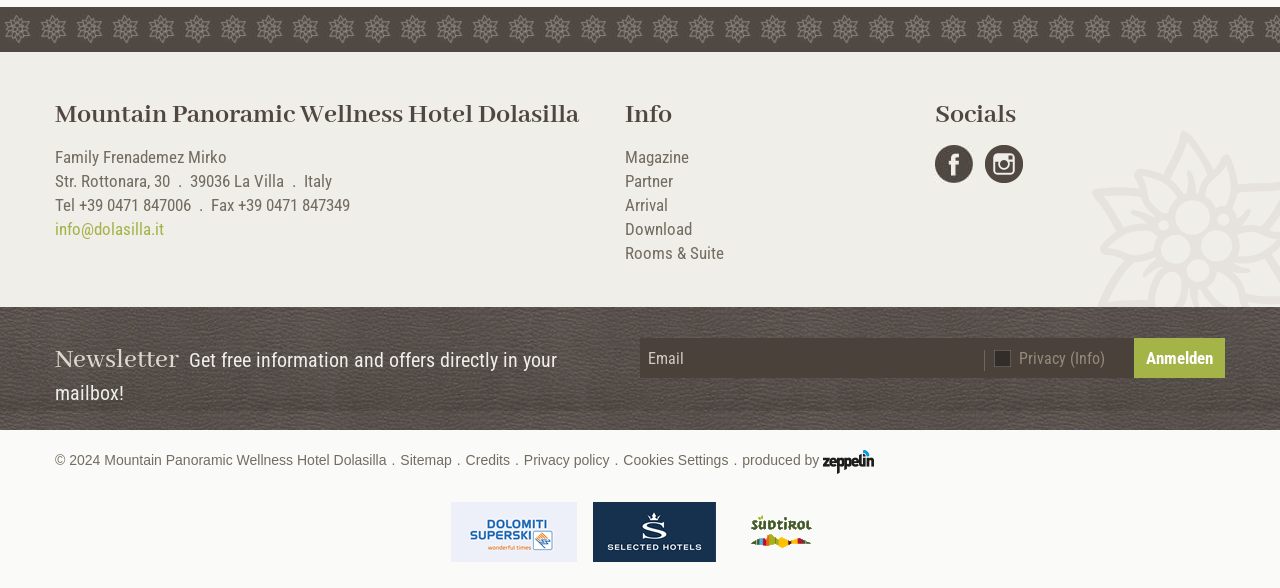What is the purpose of the textbox?
Refer to the image and give a detailed response to the question.

I found the purpose of the textbox by looking at the label next to it, which says 'Get free information and offers directly in your mailbox!'.